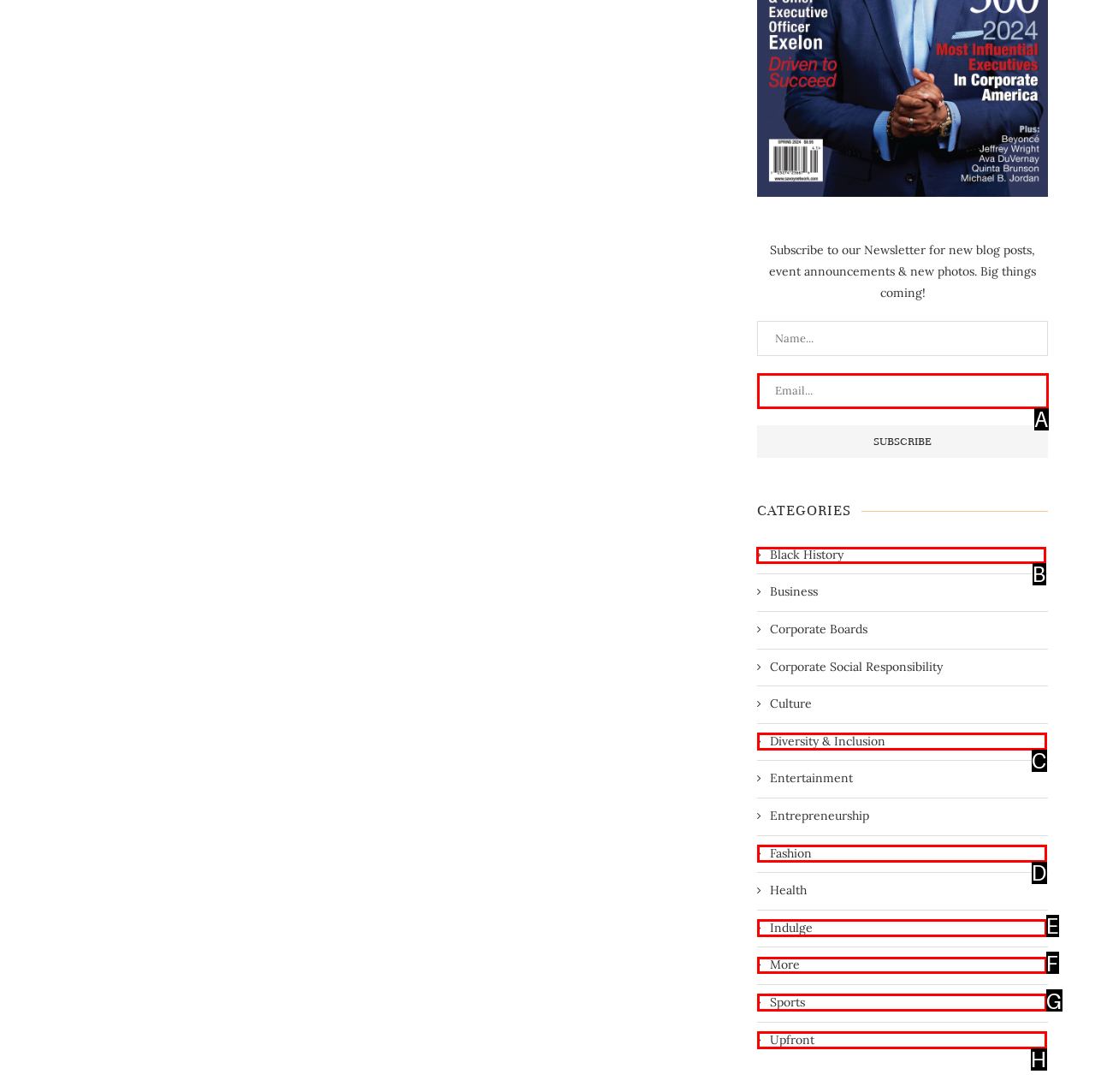Identify the correct letter of the UI element to click for this task: View Black History category
Respond with the letter from the listed options.

B